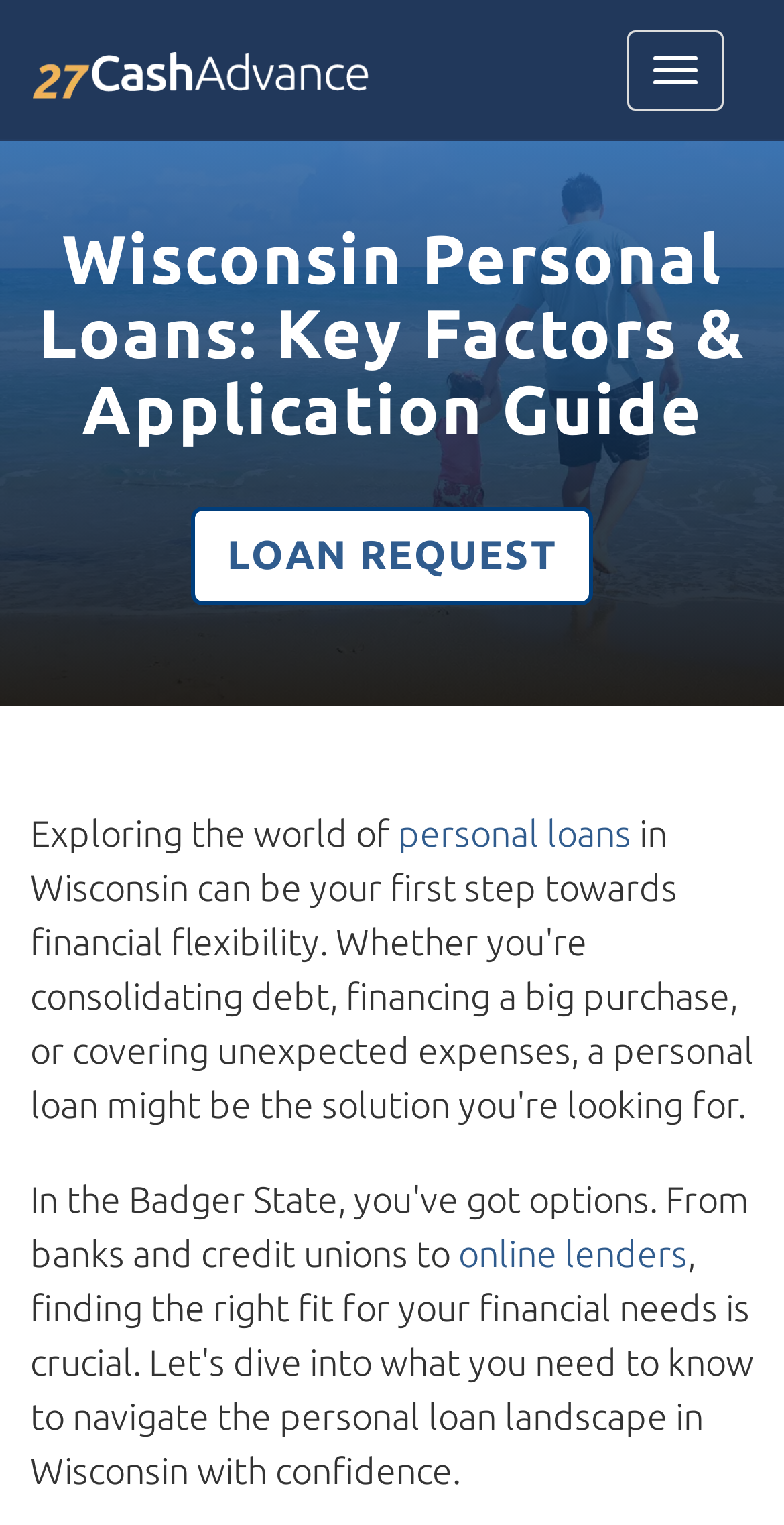Answer the following inquiry with a single word or phrase:
What is the topic of the webpage?

Personal loans